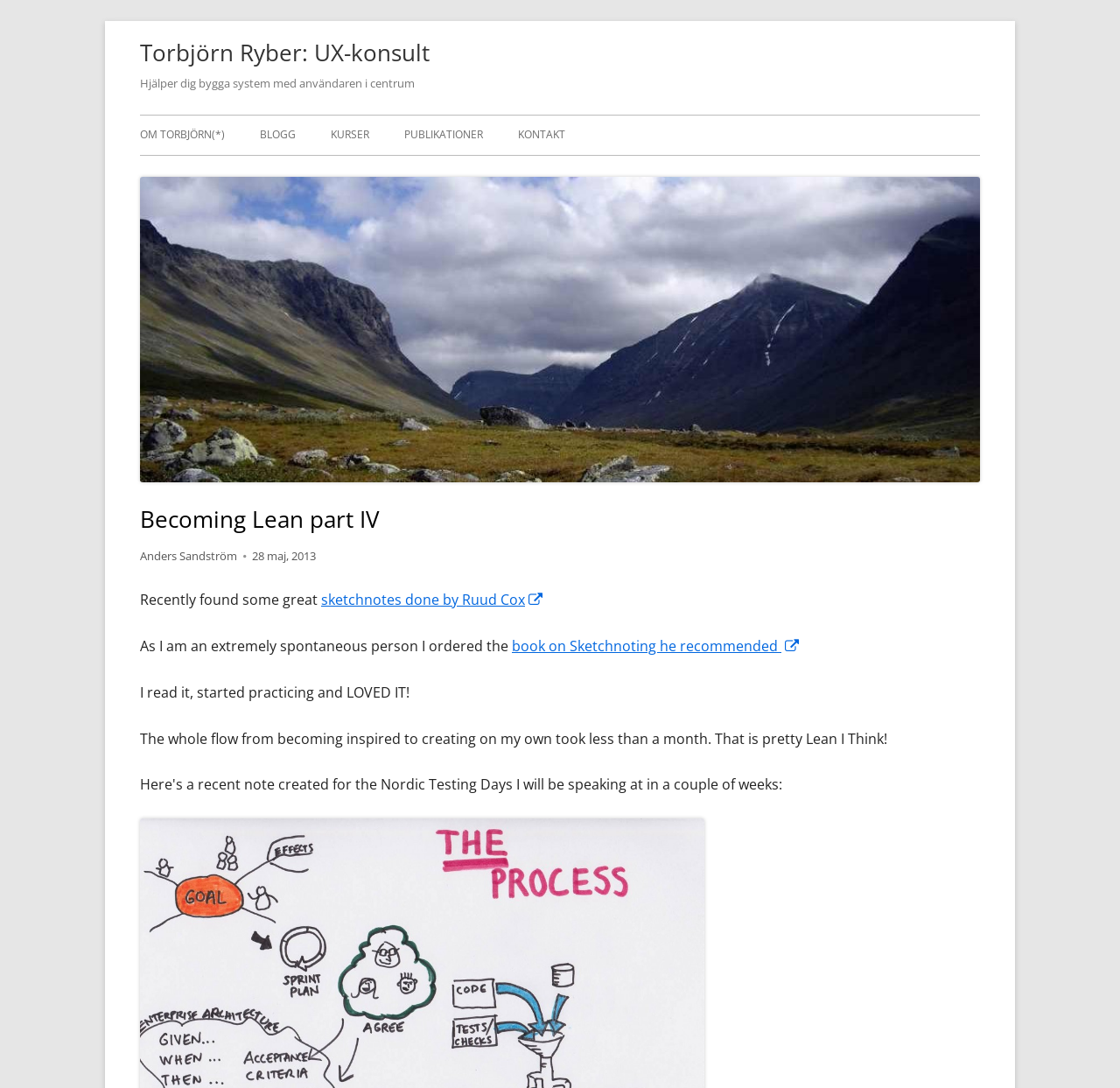Pinpoint the bounding box coordinates of the clickable element to carry out the following instruction: "learn about sketchnotes."

[0.287, 0.542, 0.486, 0.56]